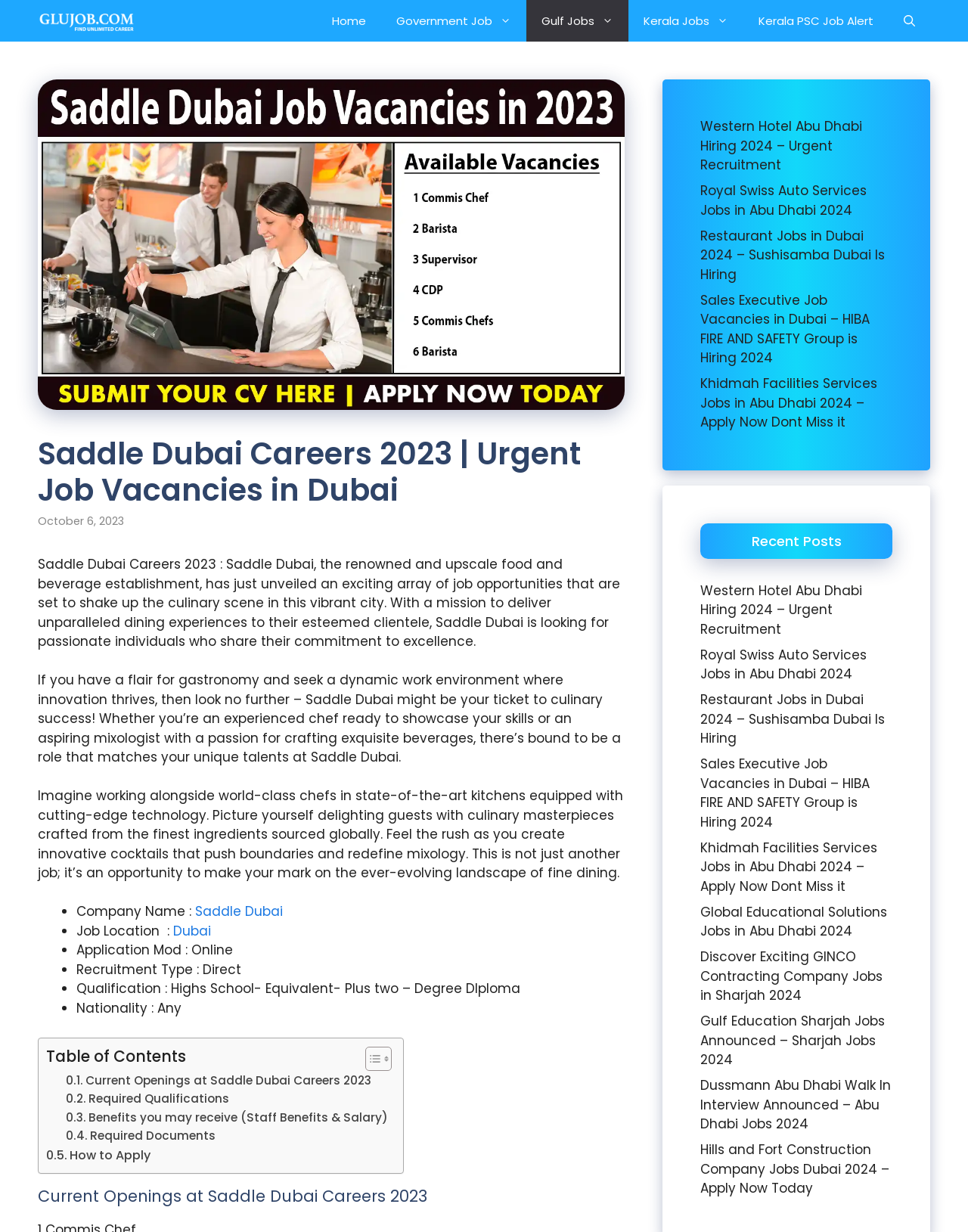What is the name of the company offering job opportunities?
Using the information from the image, provide a comprehensive answer to the question.

The webpage is about Saddle Dubai Careers 2023, and it mentions that Saddle Dubai is a renowned and upscale food and beverage establishment. Therefore, the company offering job opportunities is Saddle Dubai.